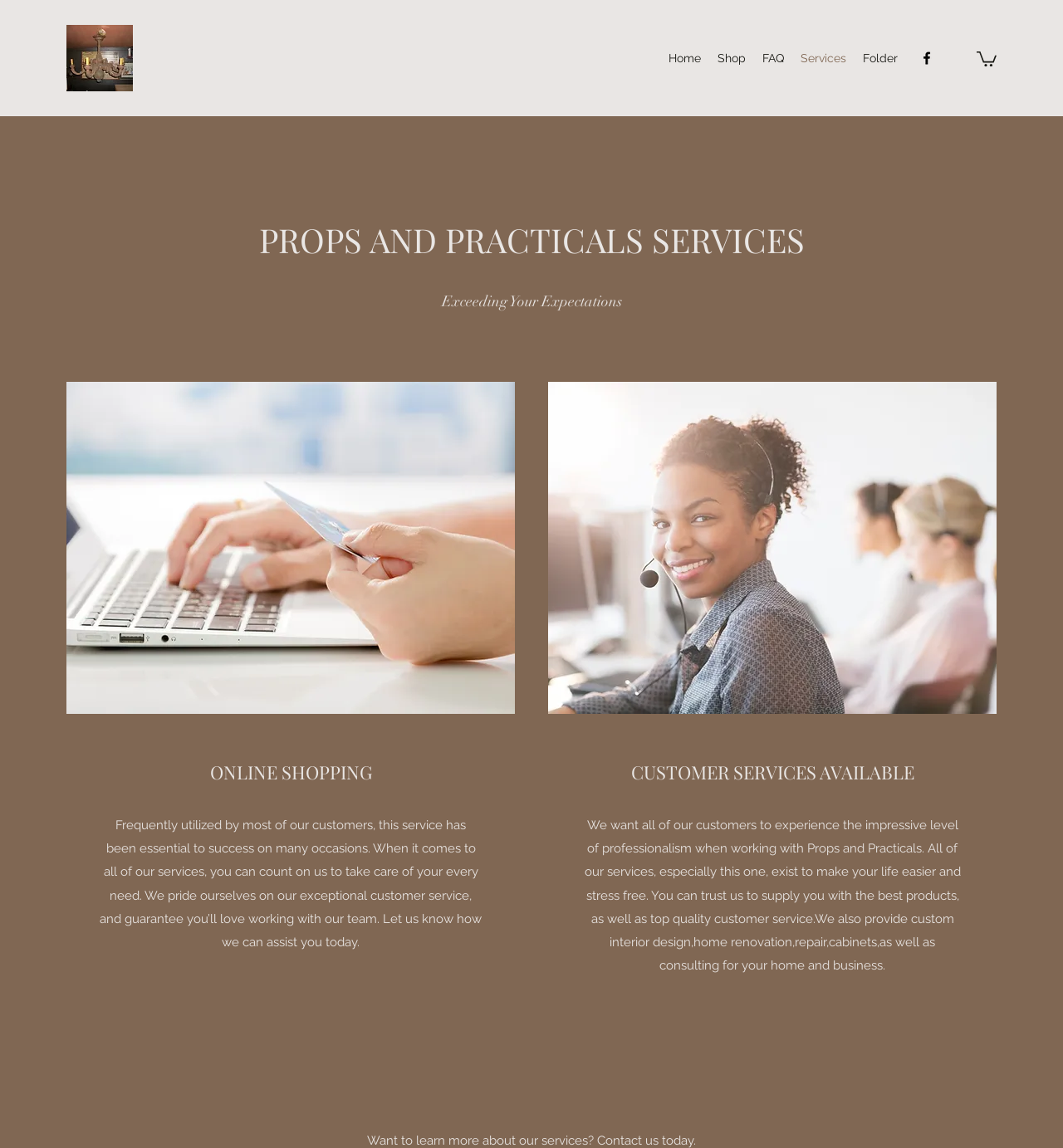What additional services does Props and Practicals offer?
Please elaborate on the answer to the question with detailed information.

In addition to online shopping and customer services, Props and Practicals also offers custom interior design, home renovation, repair, cabinets, and consulting services for homes and businesses. This is mentioned in the description of the customer services section.